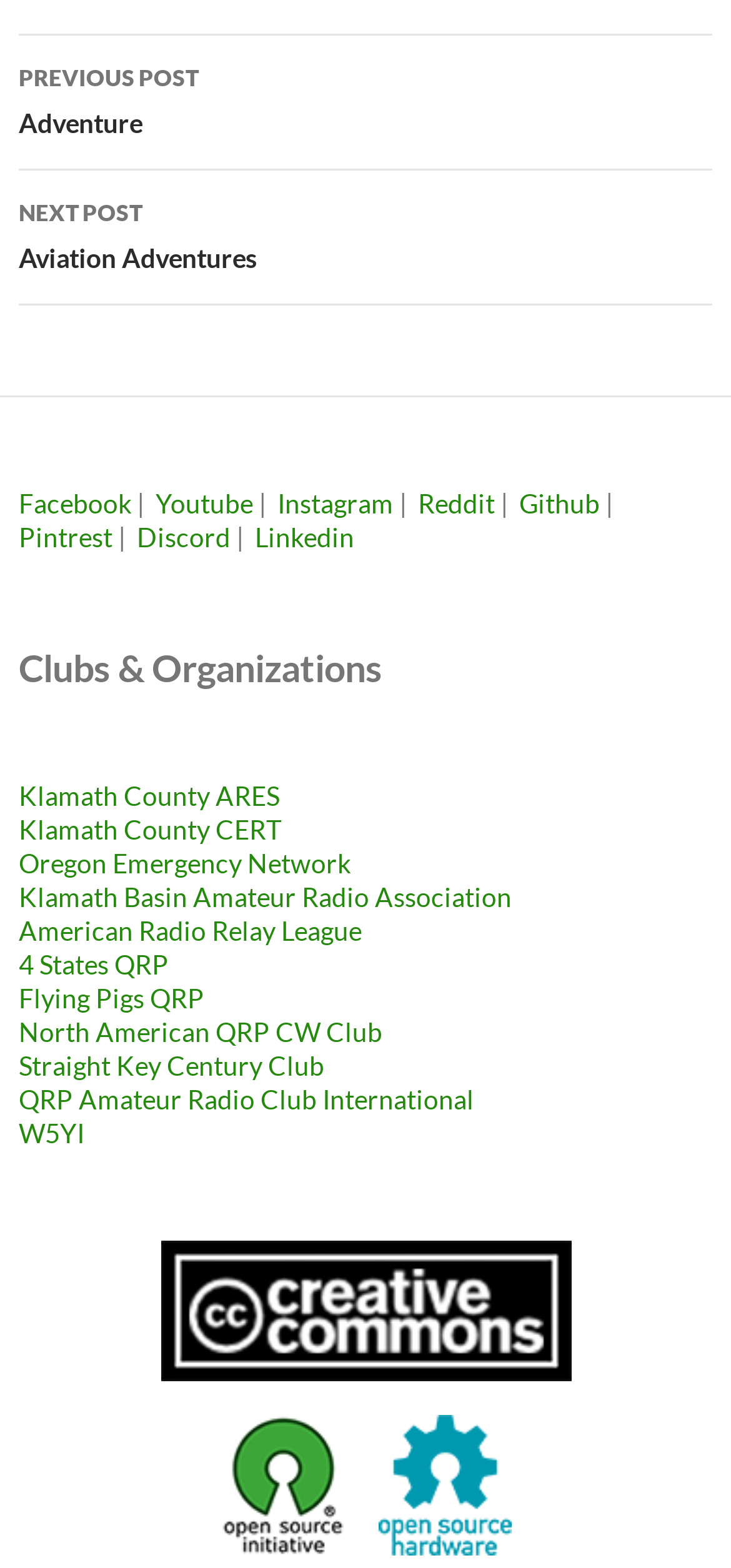What is the name of the first club or organization?
Refer to the image and answer the question using a single word or phrase.

Klamath County ARES